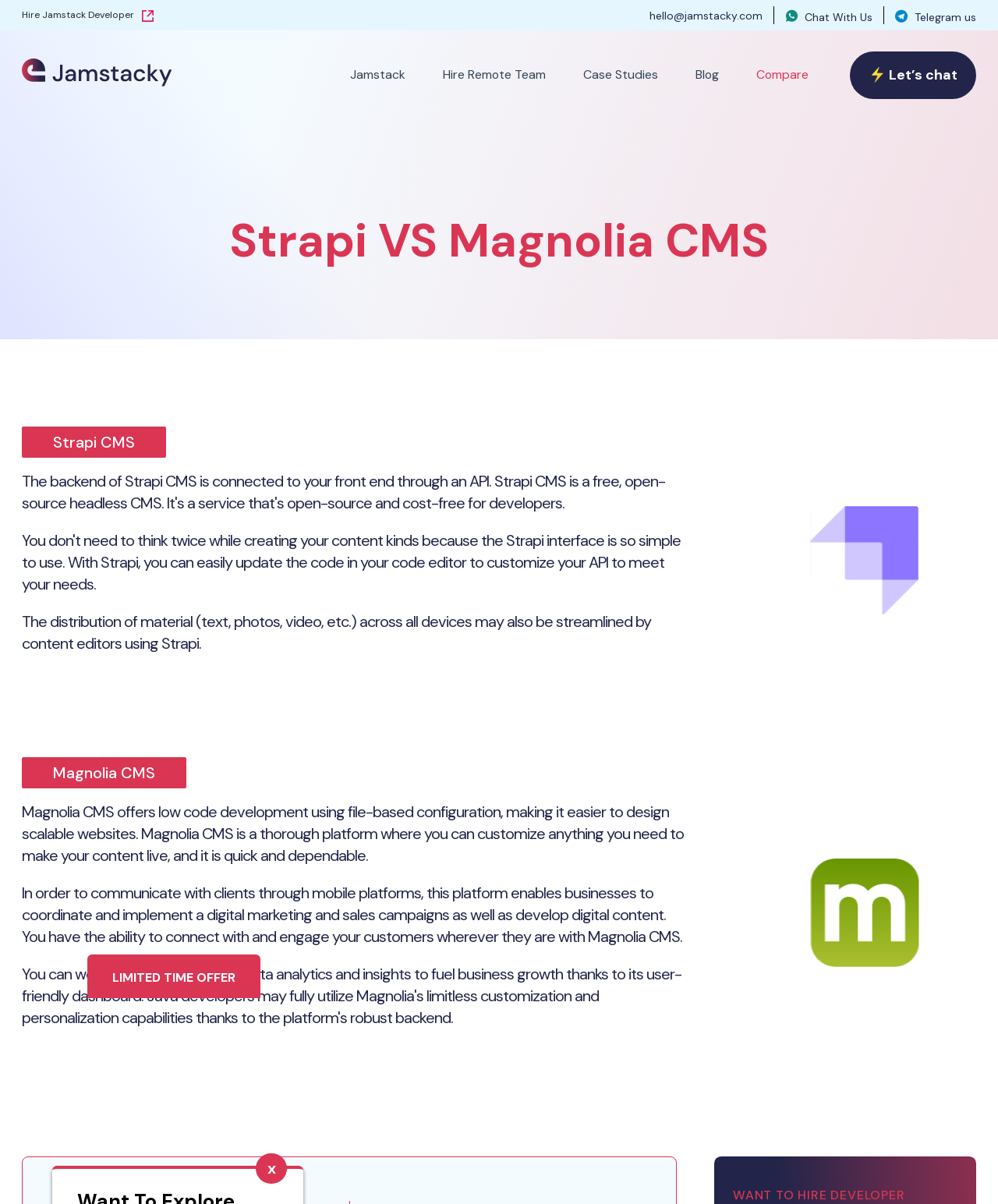Refer to the image and provide a thorough answer to this question:
What is the contact method on the top-right corner?

I found a link element 'whats-app Chat With Us' located on the top-right corner of the webpage, which suggests that WhatsApp is one of the contact methods available.